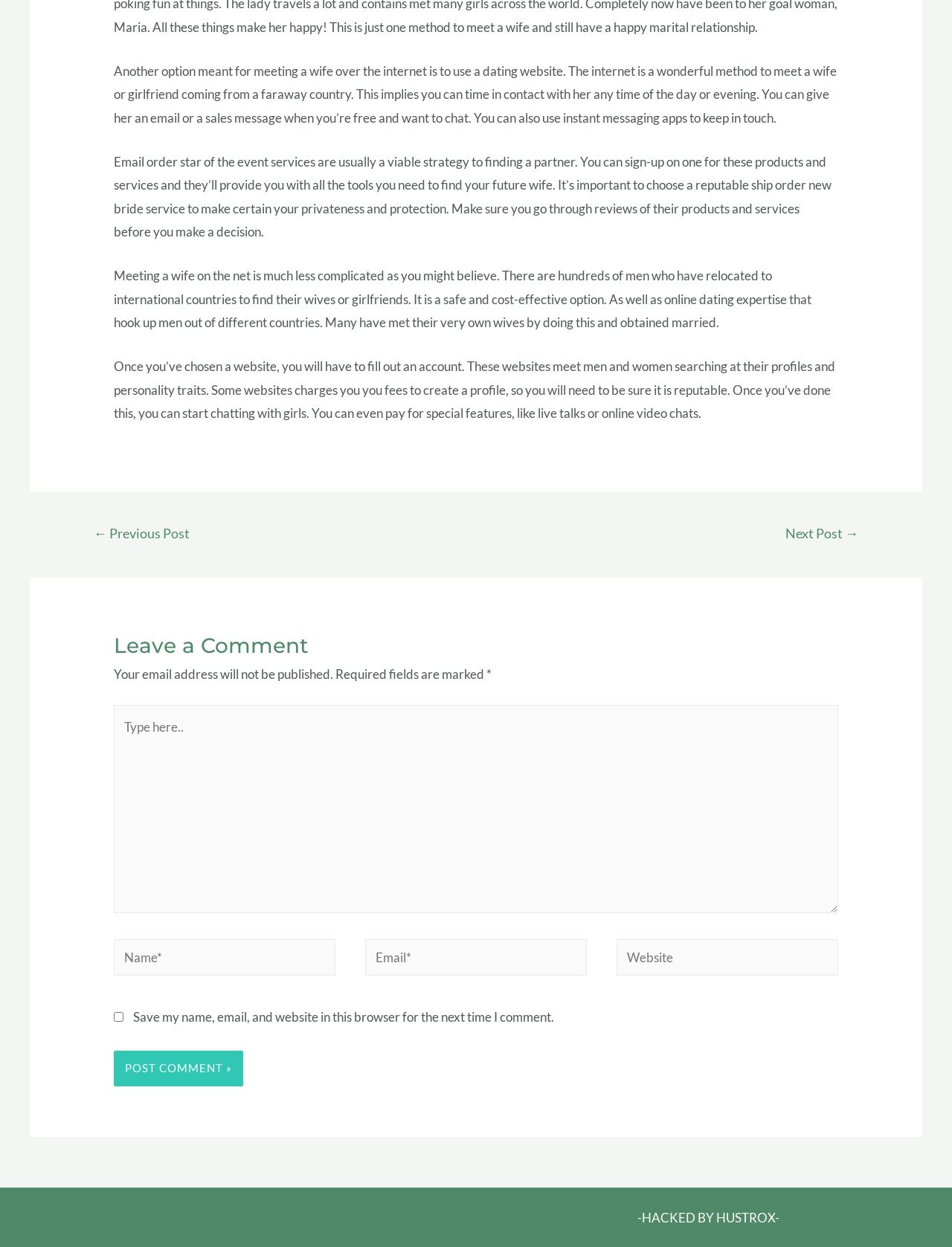Answer the question below with a single word or a brief phrase: 
What type of services are mentioned on the webpage?

Dating and email order bride